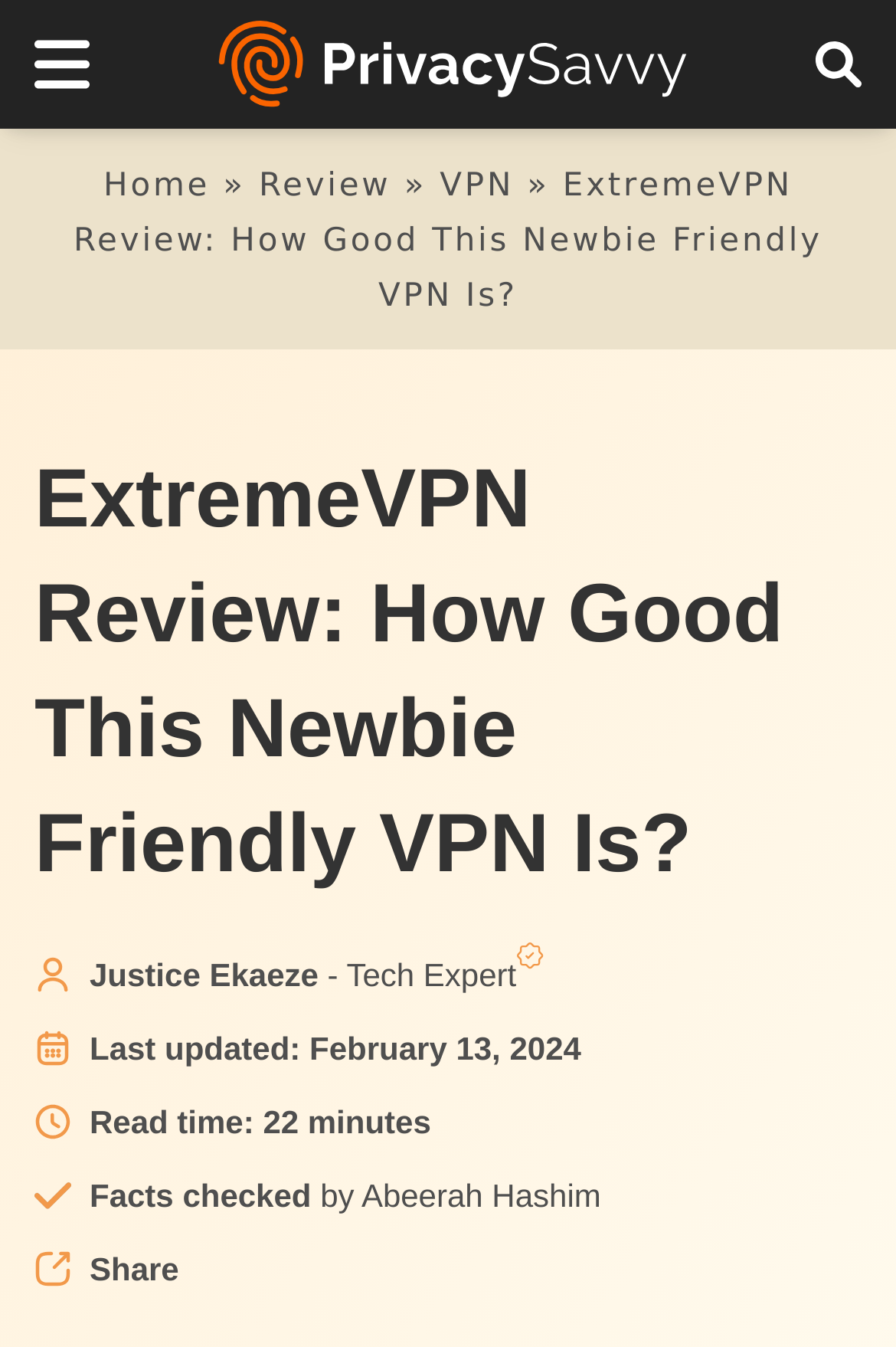Locate the UI element described by 10. Does ExtremeVPN support Torrenting? and provide its bounding box coordinates. Use the format (top-left x, top-left y, bottom-right x, bottom-right y) with all values as floating point numbers between 0 and 1.

[0.051, 0.886, 0.949, 0.927]